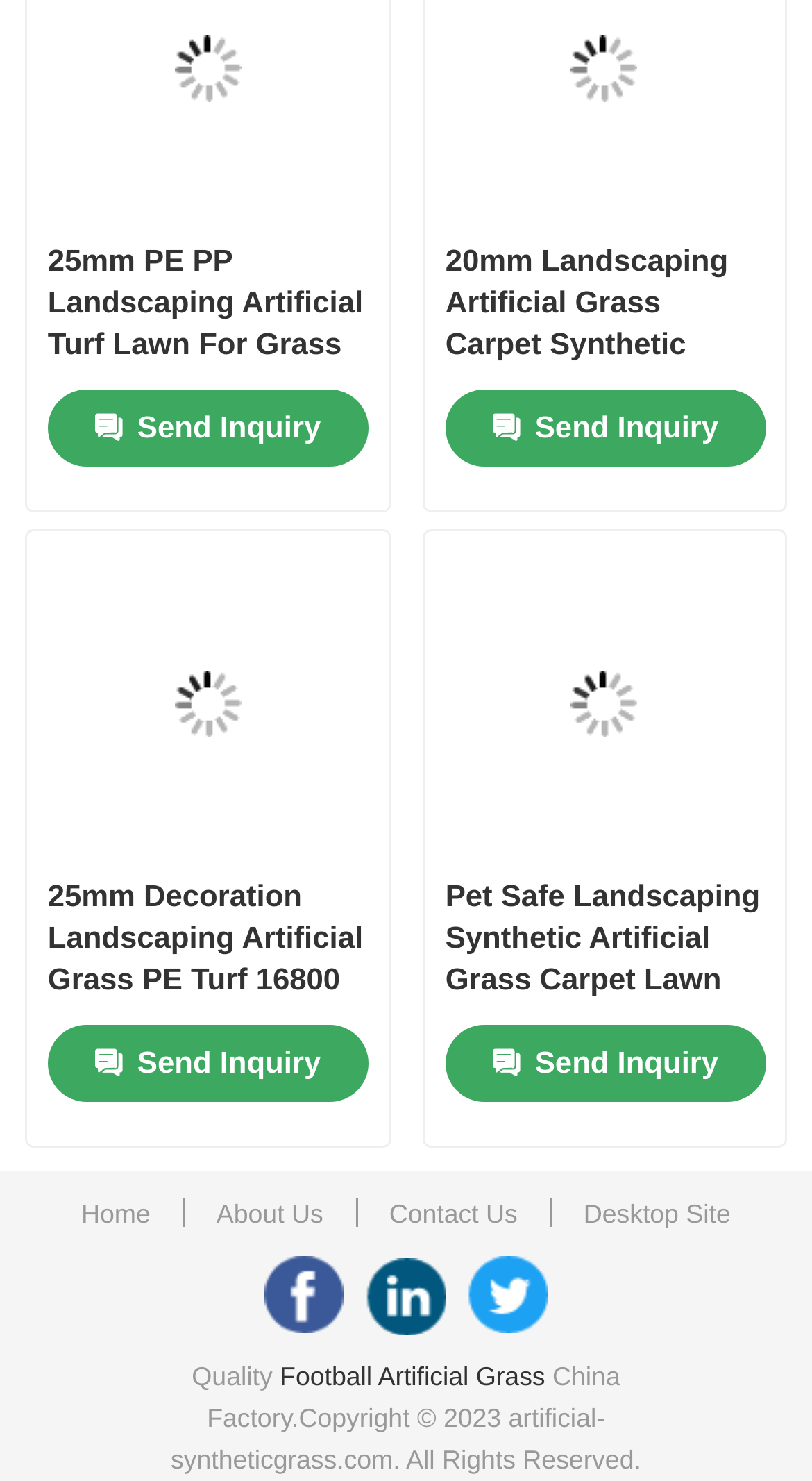Provide a brief response in the form of a single word or phrase:
Is there a contact link?

Yes